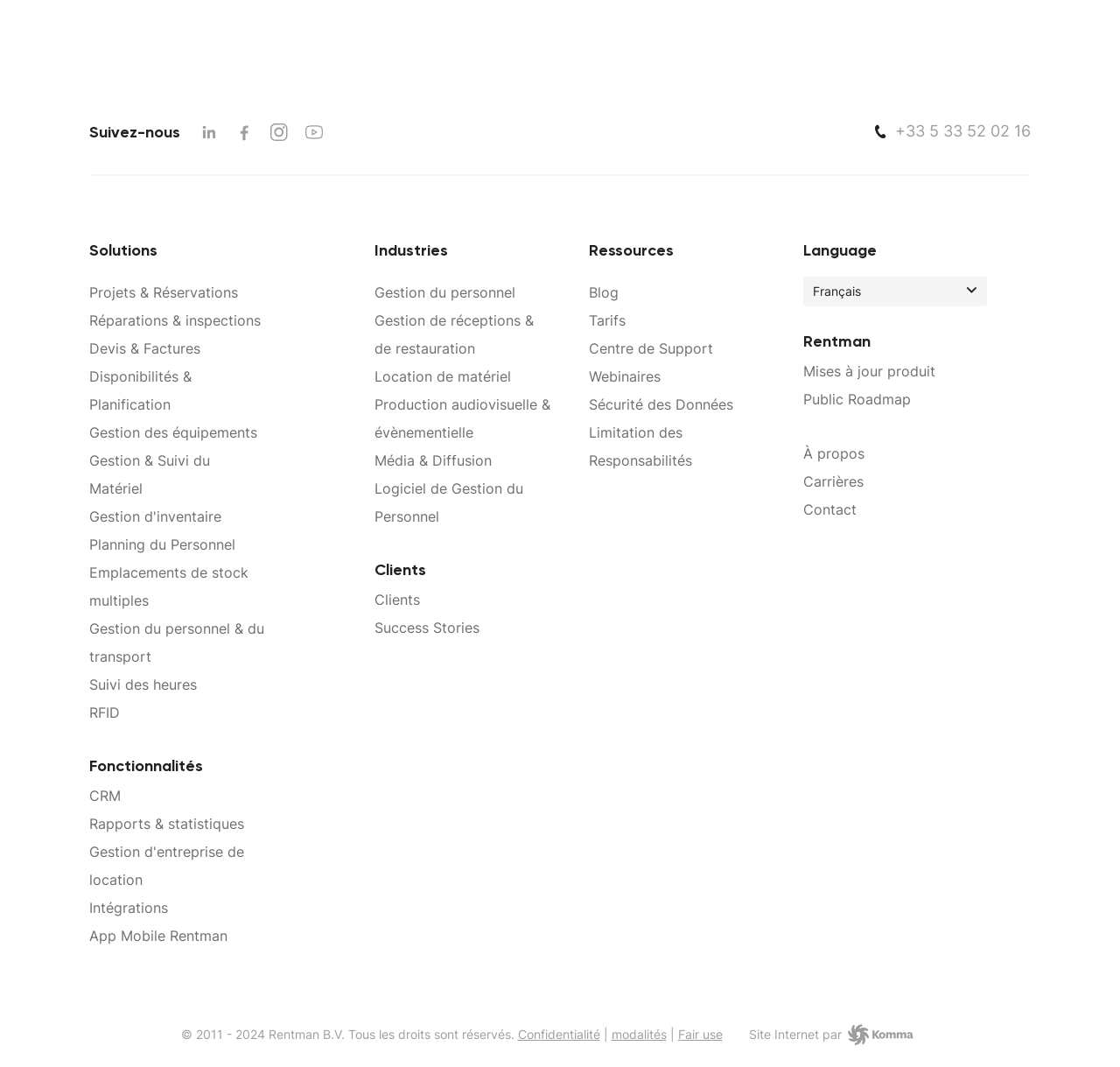Please indicate the bounding box coordinates for the clickable area to complete the following task: "Read about CRM". The coordinates should be specified as four float numbers between 0 and 1, i.e., [left, top, right, bottom].

[0.08, 0.732, 0.239, 0.759]